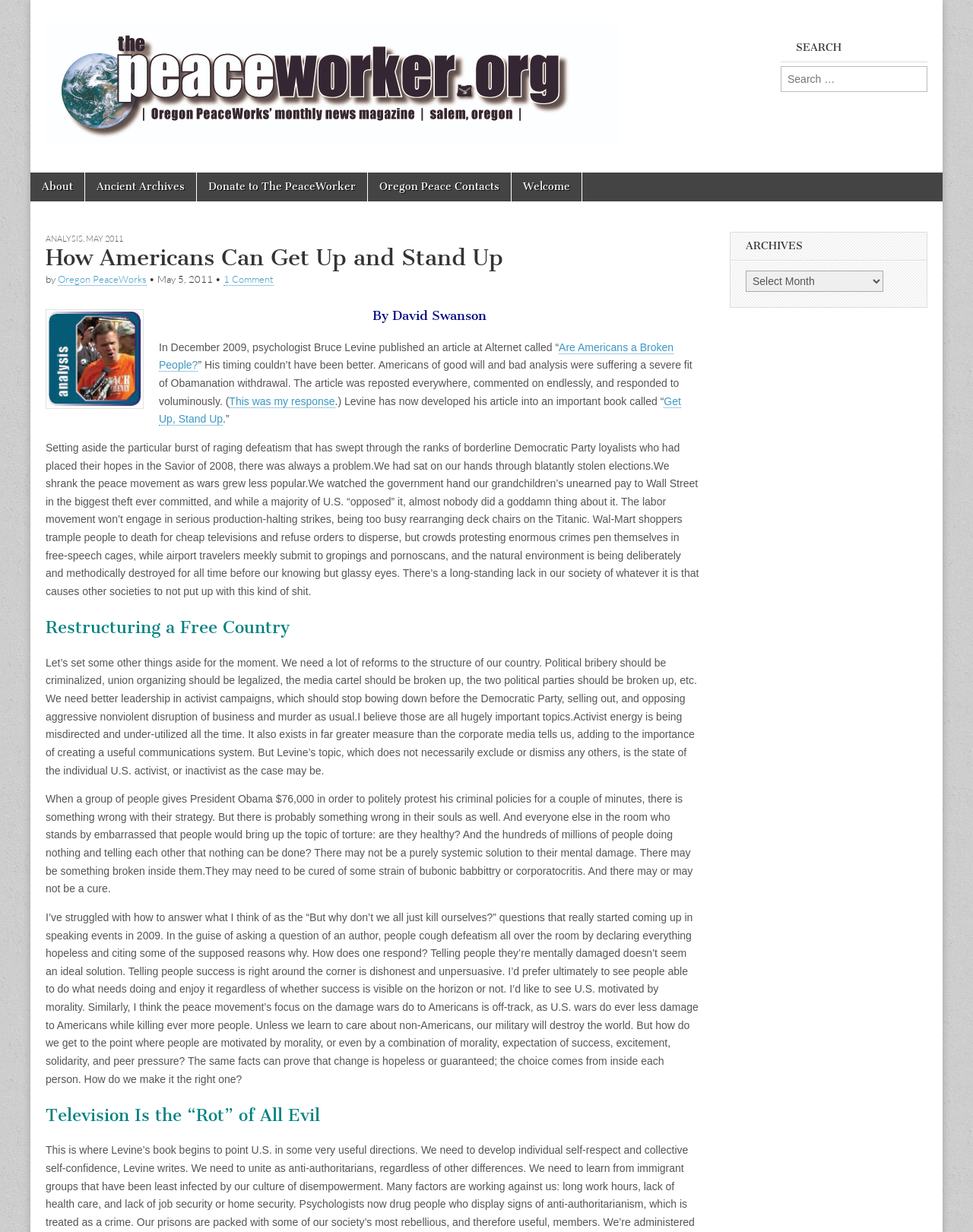Generate the text content of the main headline of the webpage.

How Americans Can Get Up and Stand Up